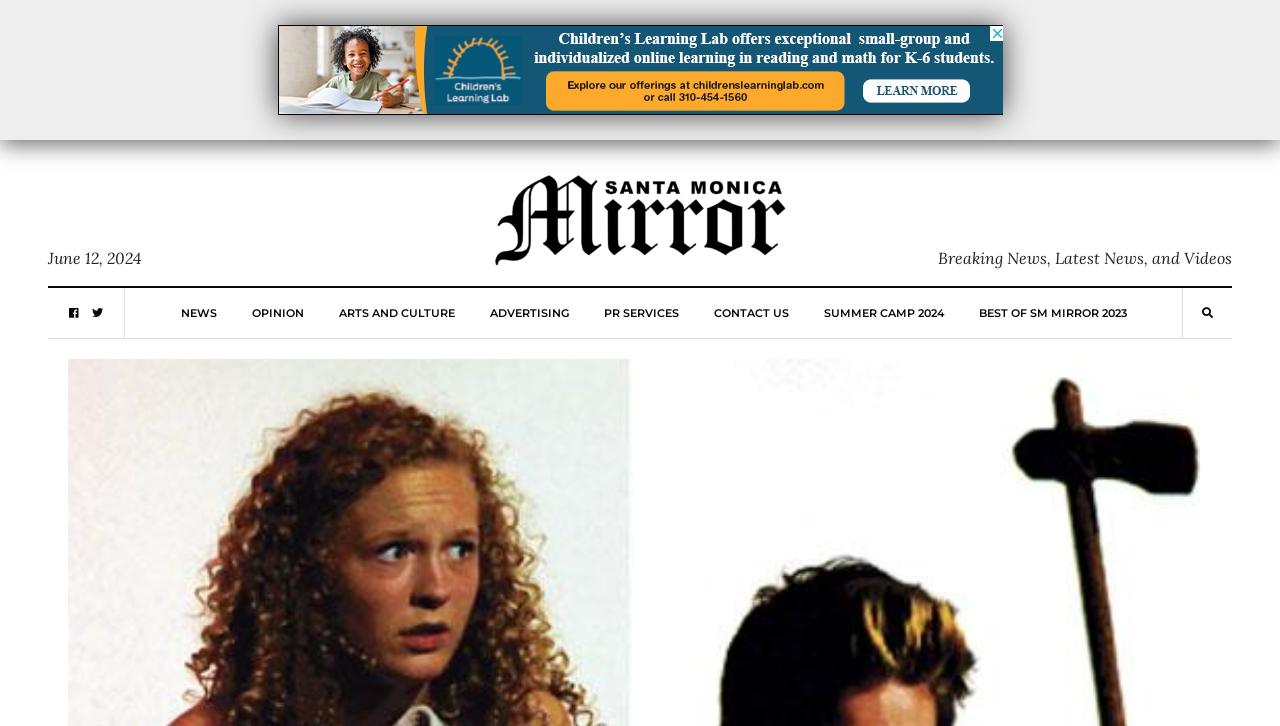Please identify the coordinates of the bounding box for the clickable region that will accomplish this instruction: "go to the NEWS section".

[0.141, 0.397, 0.169, 0.466]